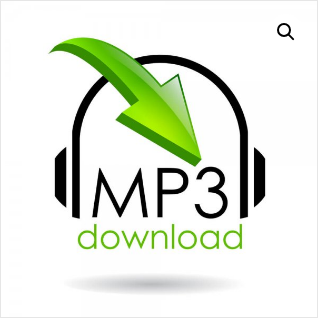What is the digital audio format emphasized in the icon?
Answer the question with a detailed and thorough explanation.

The bold black text at the center of the icon reads 'MP3', which is a digital audio format, emphasizing its importance in the context of the icon.